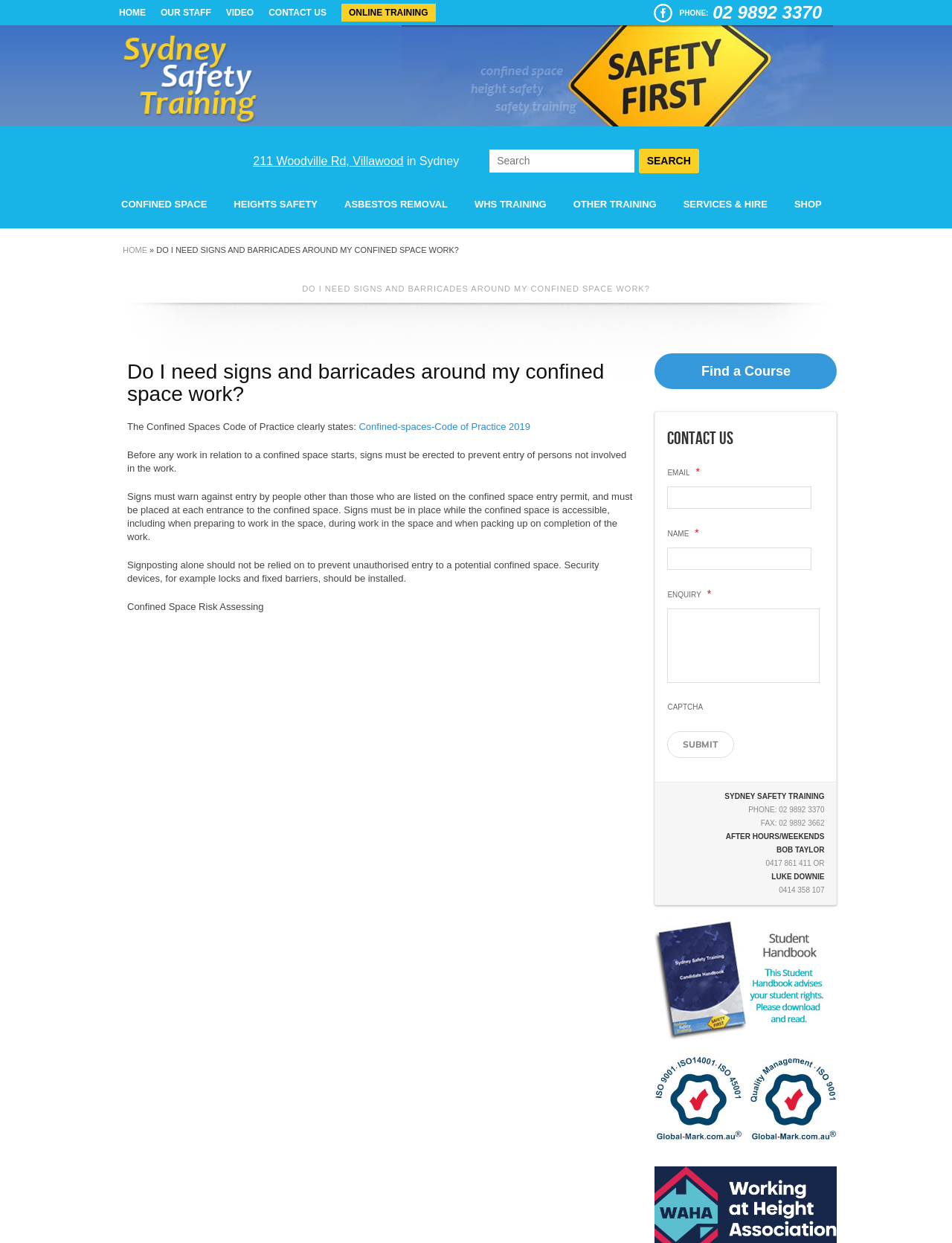Please specify the bounding box coordinates of the clickable section necessary to execute the following command: "Contact Us".

[0.701, 0.346, 0.866, 0.36]